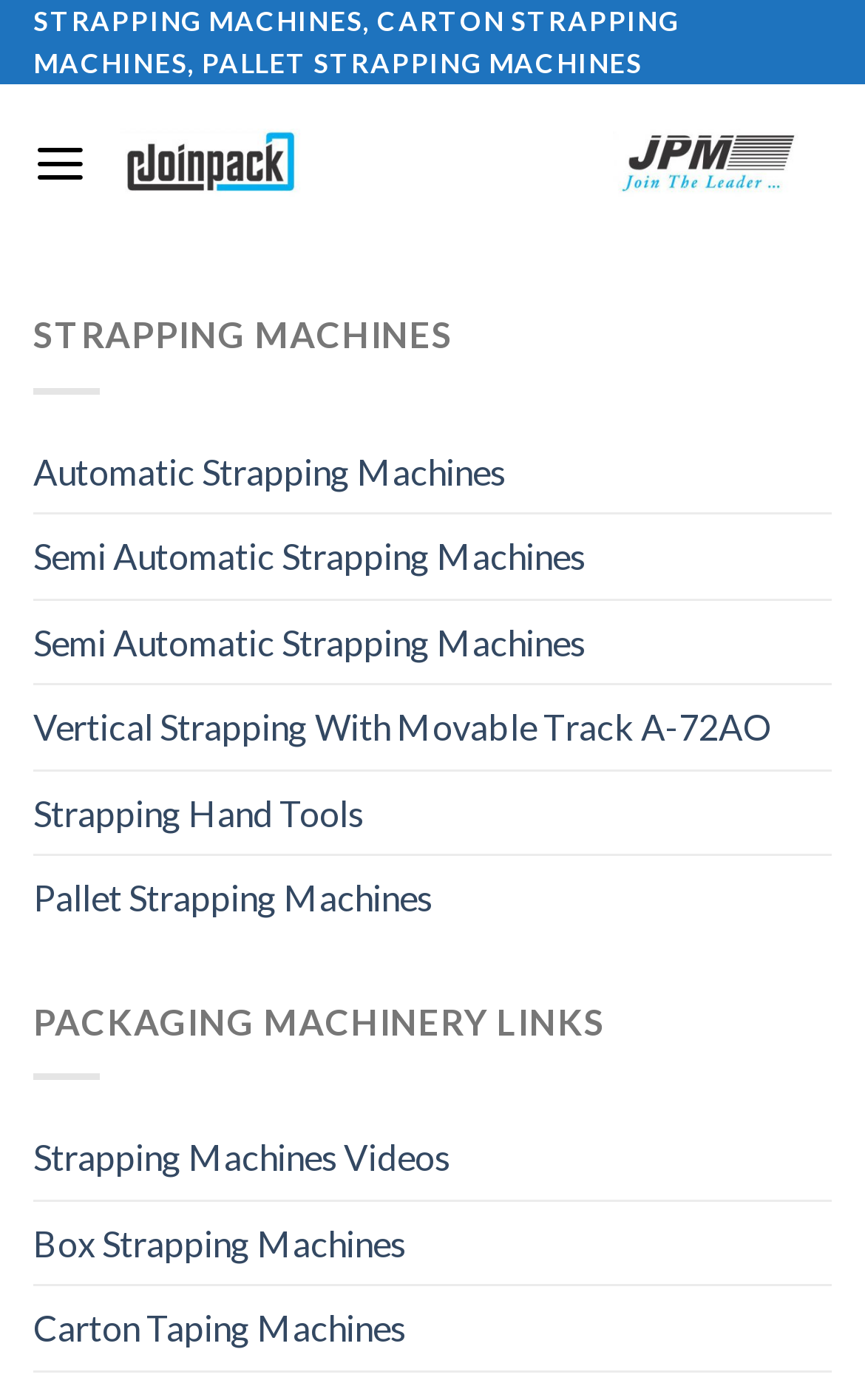Please determine the bounding box coordinates of the element's region to click in order to carry out the following instruction: "Watch Strapping Machines Videos". The coordinates should be four float numbers between 0 and 1, i.e., [left, top, right, bottom].

[0.038, 0.797, 0.521, 0.857]